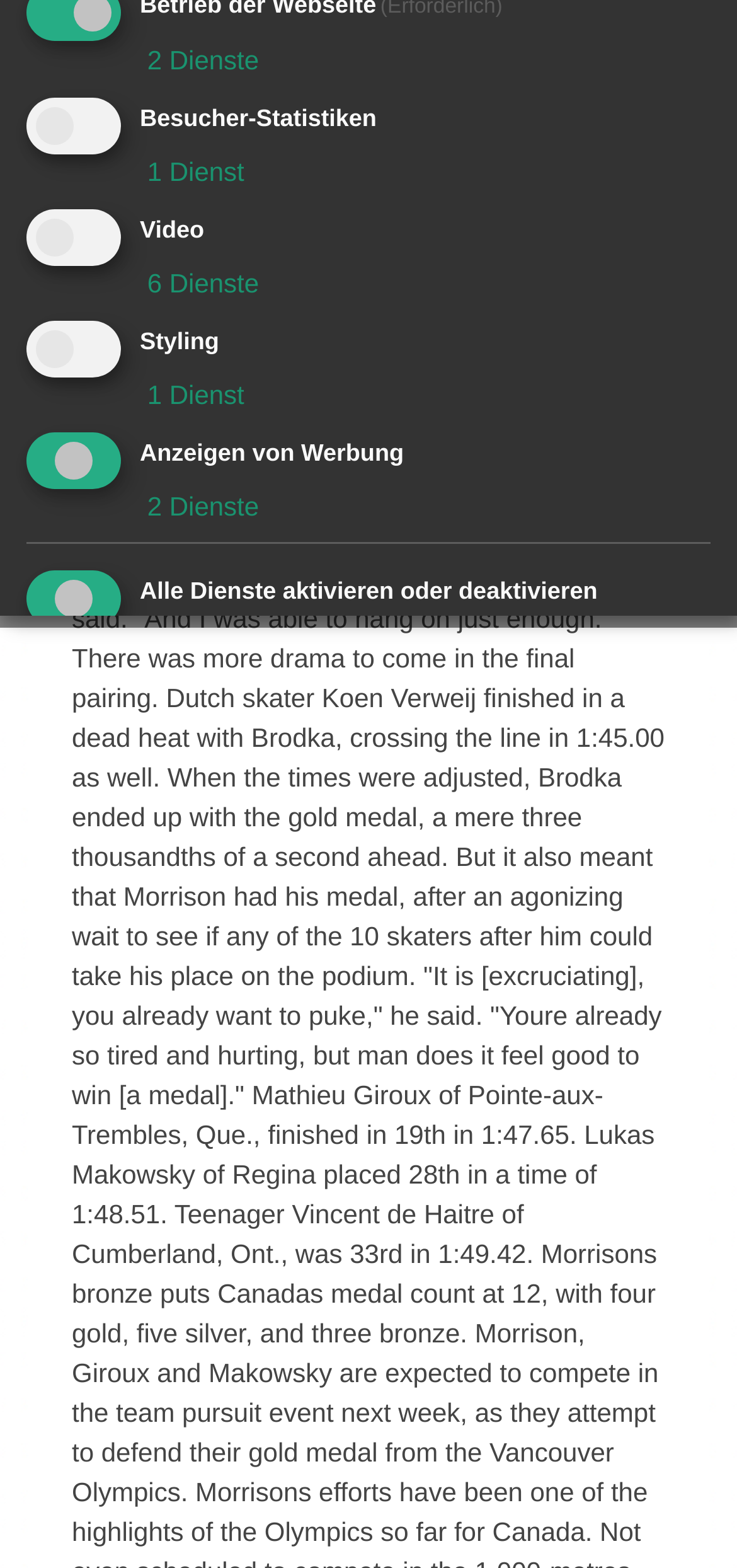Bounding box coordinates must be specified in the format (top-left x, top-left y, bottom-right x, bottom-right y). All values should be floating point numbers between 0 and 1. What are the bounding box coordinates of the UI element described as: parent_node: Video aria-describedby="purpose-item-video-description"

[0.036, 0.133, 0.164, 0.17]